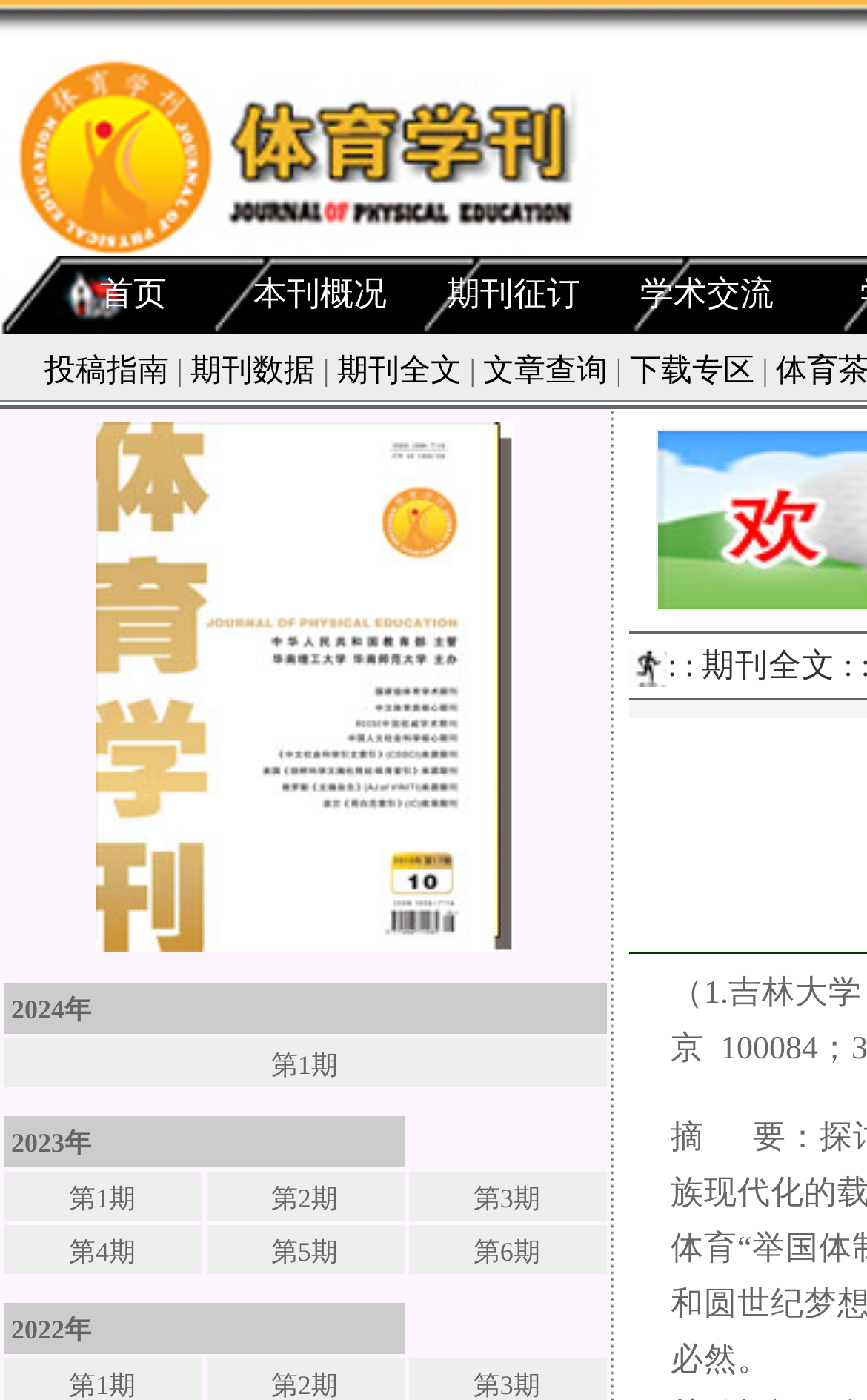Explain the contents of the webpage comprehensively.

The webpage is titled "体育学刊" (Journal of Sports Science). At the top, there is a layout table cell containing an image, which spans about 69% of the width and 18% of the height of the page. Below this, there are five links: "首页" (Home), "本刊概况" (Journal Overview), "期刊征订" (Journal Subscription), "学术交流" (Academic Exchange), and "投稿指南" (Submission Guidelines), which are evenly spaced and take up about 89% of the width of the page.

Below these links, there are several tables. The first table has three rows, each containing a year (2024, 2023, and 2022) and a link to a specific issue of the journal. The second table has five rows, each containing a year (2023) and multiple links to different issues of the journal.

There are also several images scattered throughout the page, including a few small images at the top and a larger image at the bottom right corner of the page. The overall layout is organized and easy to navigate, with clear headings and concise text.